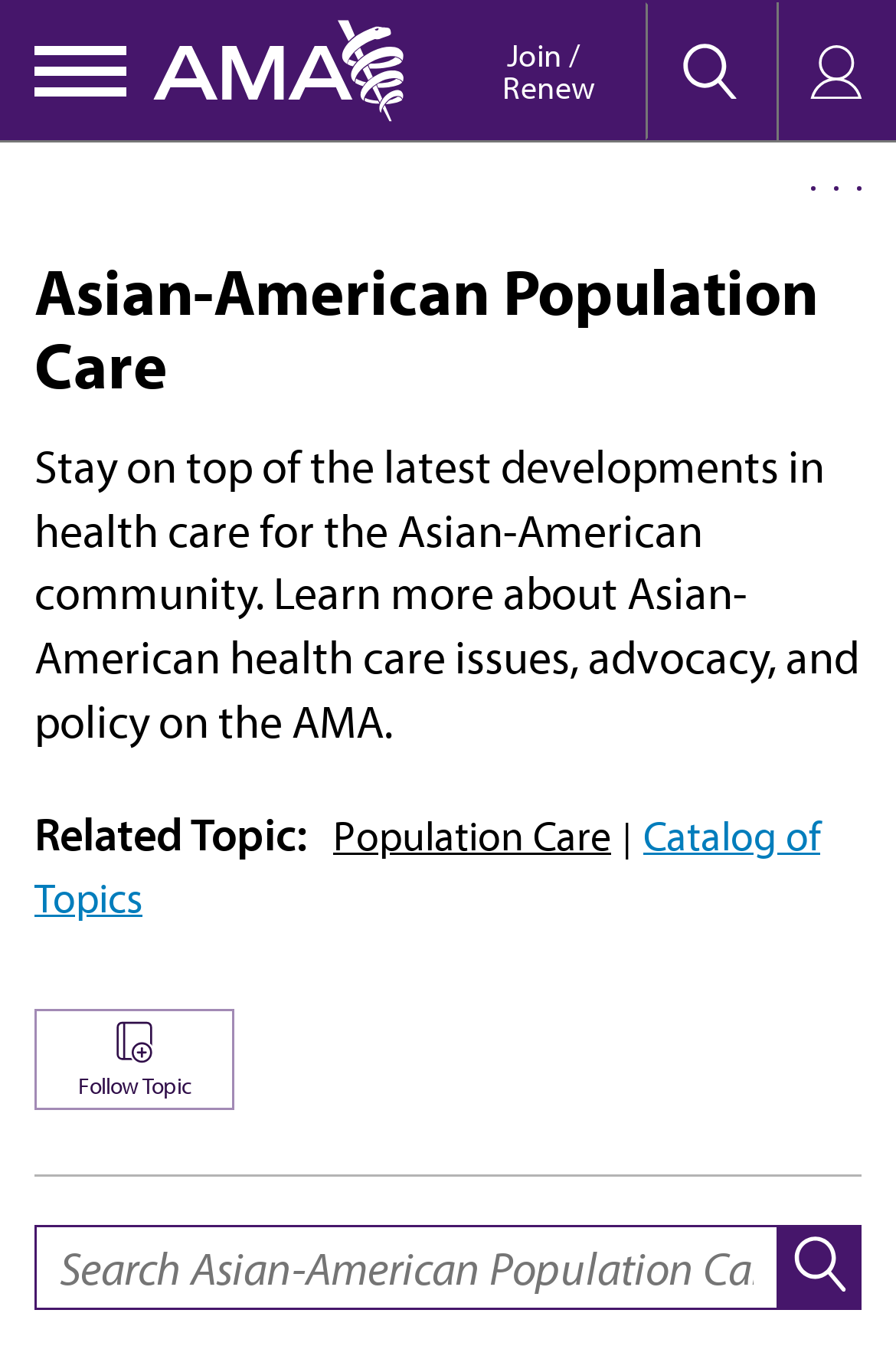Please determine the bounding box coordinates for the element that should be clicked to follow these instructions: "Toggle search menu".

[0.719, 0.001, 0.867, 0.102]